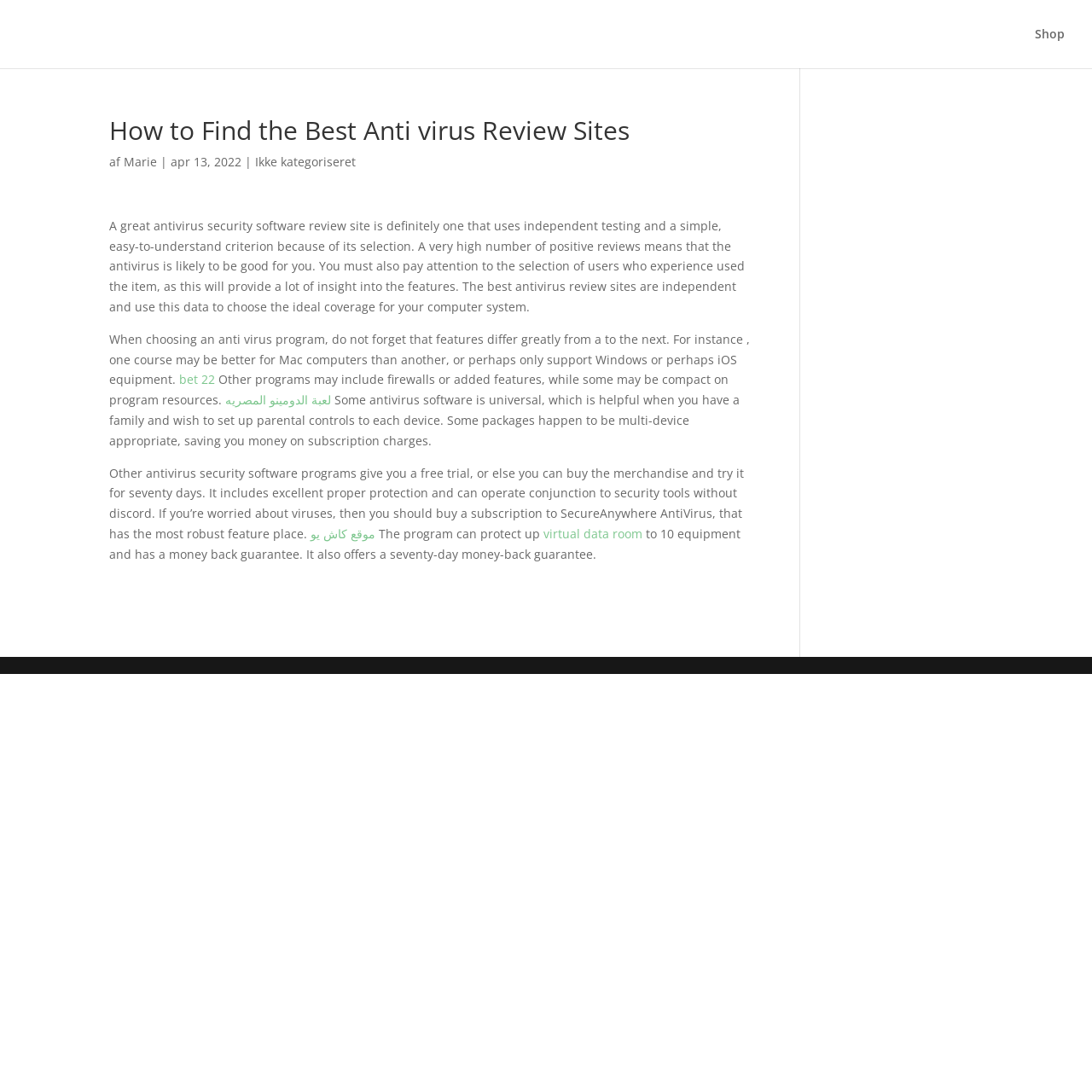Bounding box coordinates are specified in the format (top-left x, top-left y, bottom-right x, bottom-right y). All values are floating point numbers bounded between 0 and 1. Please provide the bounding box coordinate of the region this sentence describes: Ikke kategoriseret

[0.234, 0.141, 0.326, 0.155]